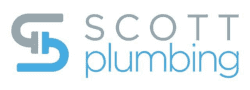Give a detailed account of the contents of the image.

The image features the logo of Scott Plumbing Ltd, a company specializing in commercial and industrial plumbing services in Mount Wellington. The logo is designed with a modern aesthetic, incorporating blue and gray colors that convey professionalism and reliability. The stylized lettering clearly displays the name "Scott Plumbing," highlighting the company's commitment to quality plumbing solutions. This logo symbolizes the brand's expertise in delivering exceptional plumbing services tailored for commercial and industrial clients.